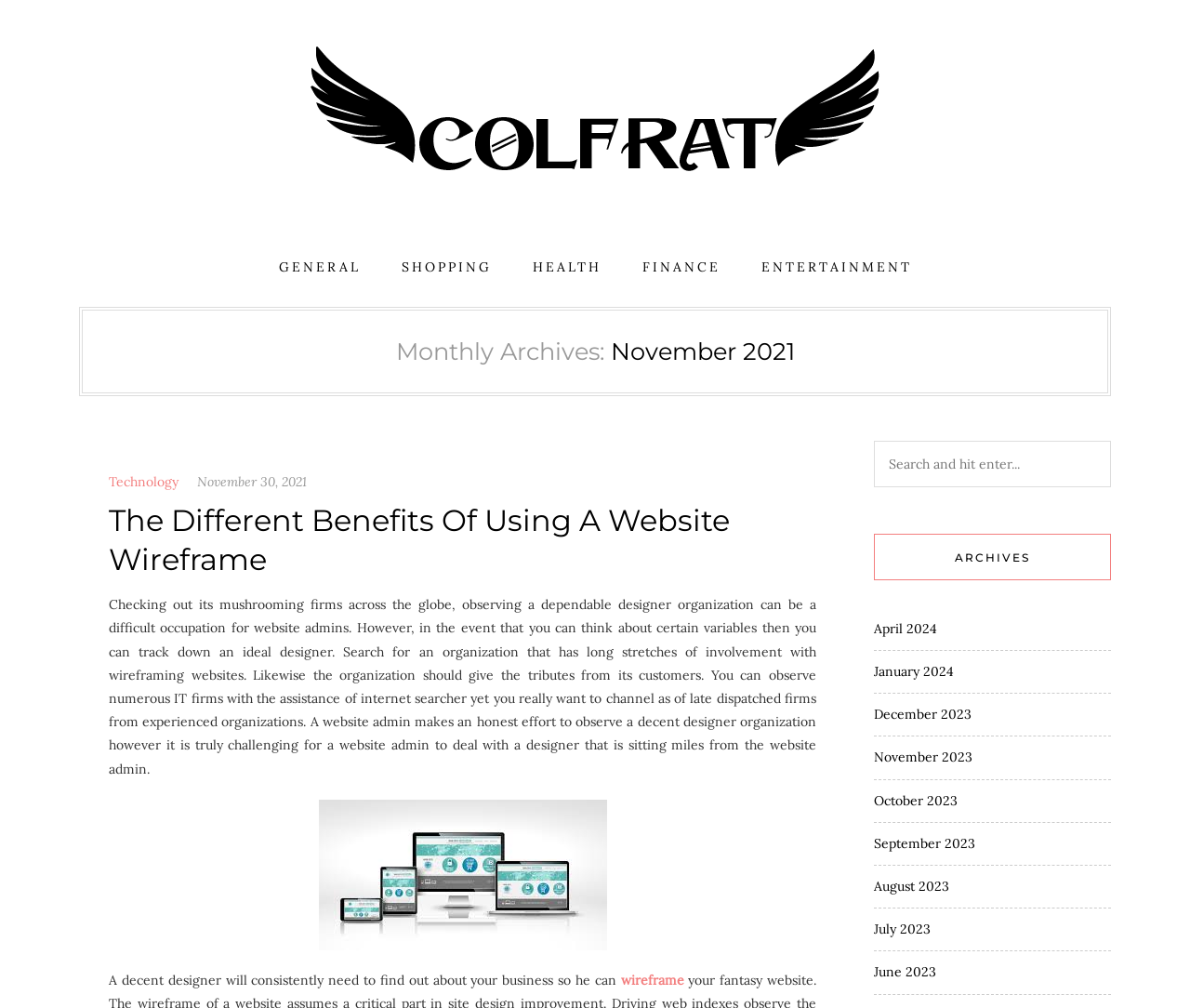Identify the bounding box coordinates of the region that should be clicked to execute the following instruction: "Click on the 'Technology' link".

[0.091, 0.467, 0.15, 0.49]